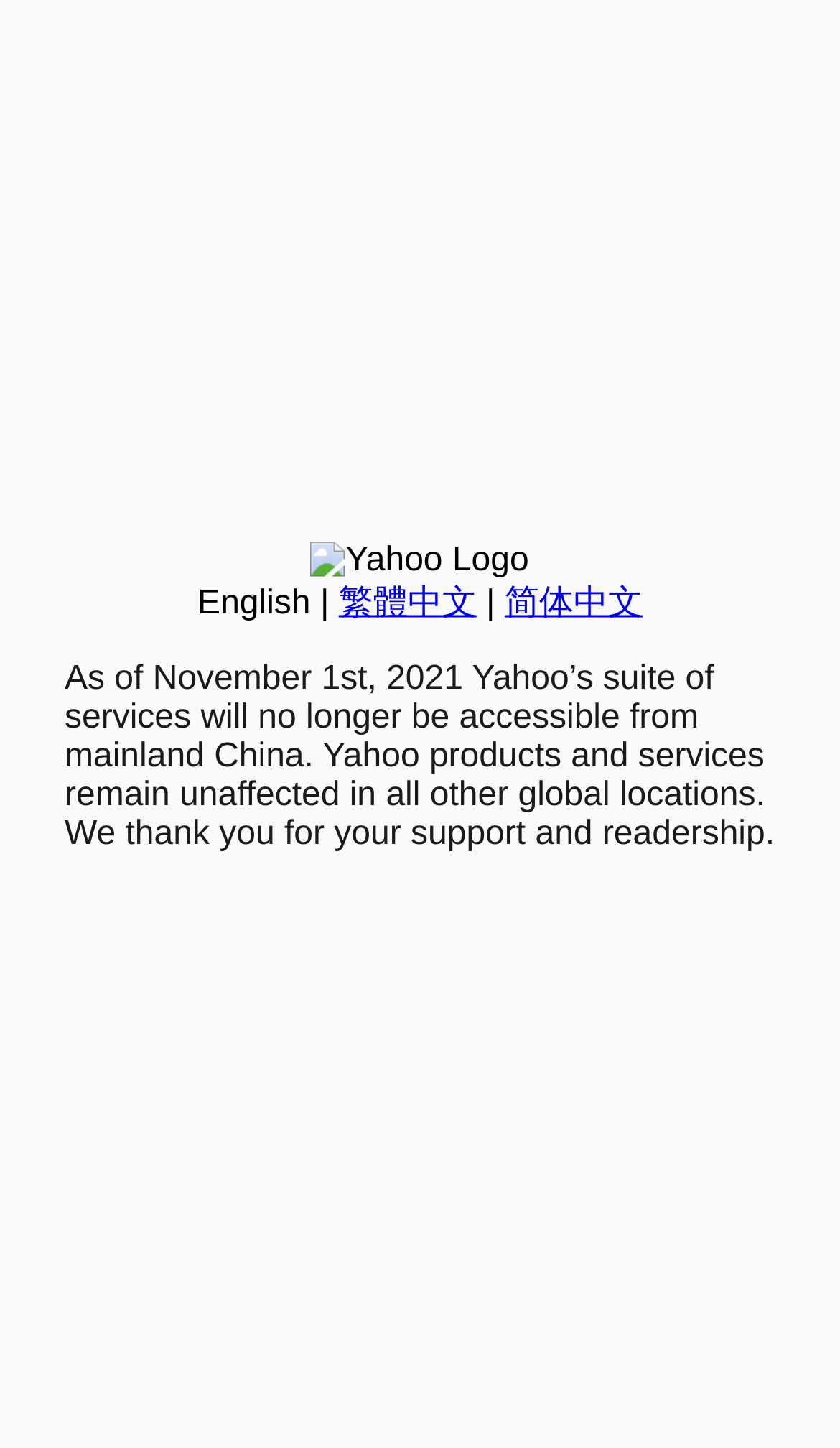Please predict the bounding box coordinates (top-left x, top-left y, bottom-right x, bottom-right y) for the UI element in the screenshot that fits the description: 简体中文

[0.601, 0.404, 0.765, 0.429]